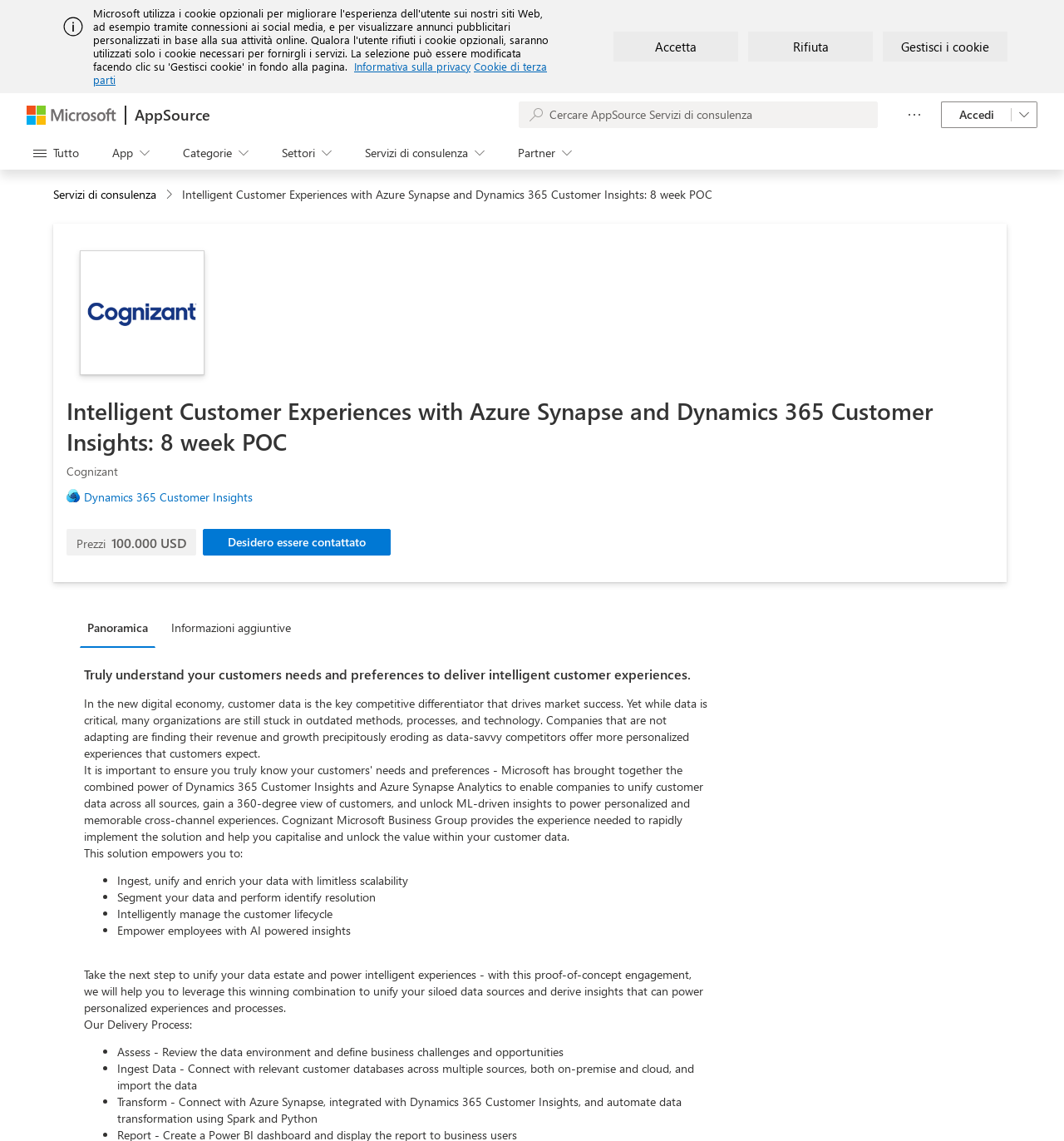Locate the bounding box coordinates of the element you need to click to accomplish the task described by this instruction: "Explore the Intelligent Customer Experiences solution".

[0.062, 0.346, 0.934, 0.4]